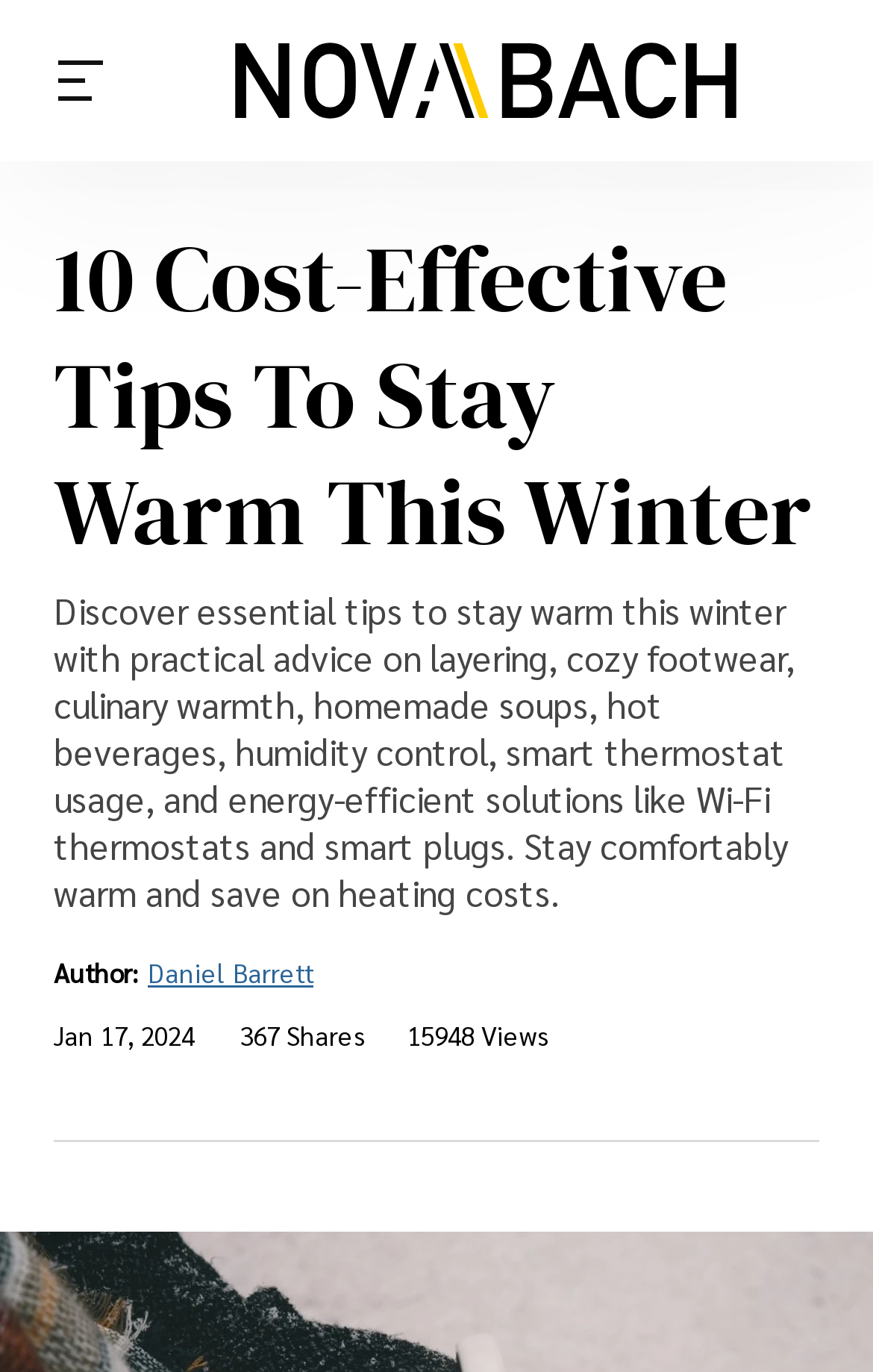Use a single word or phrase to answer the question:
What is the date of this article?

Jan 17, 2024